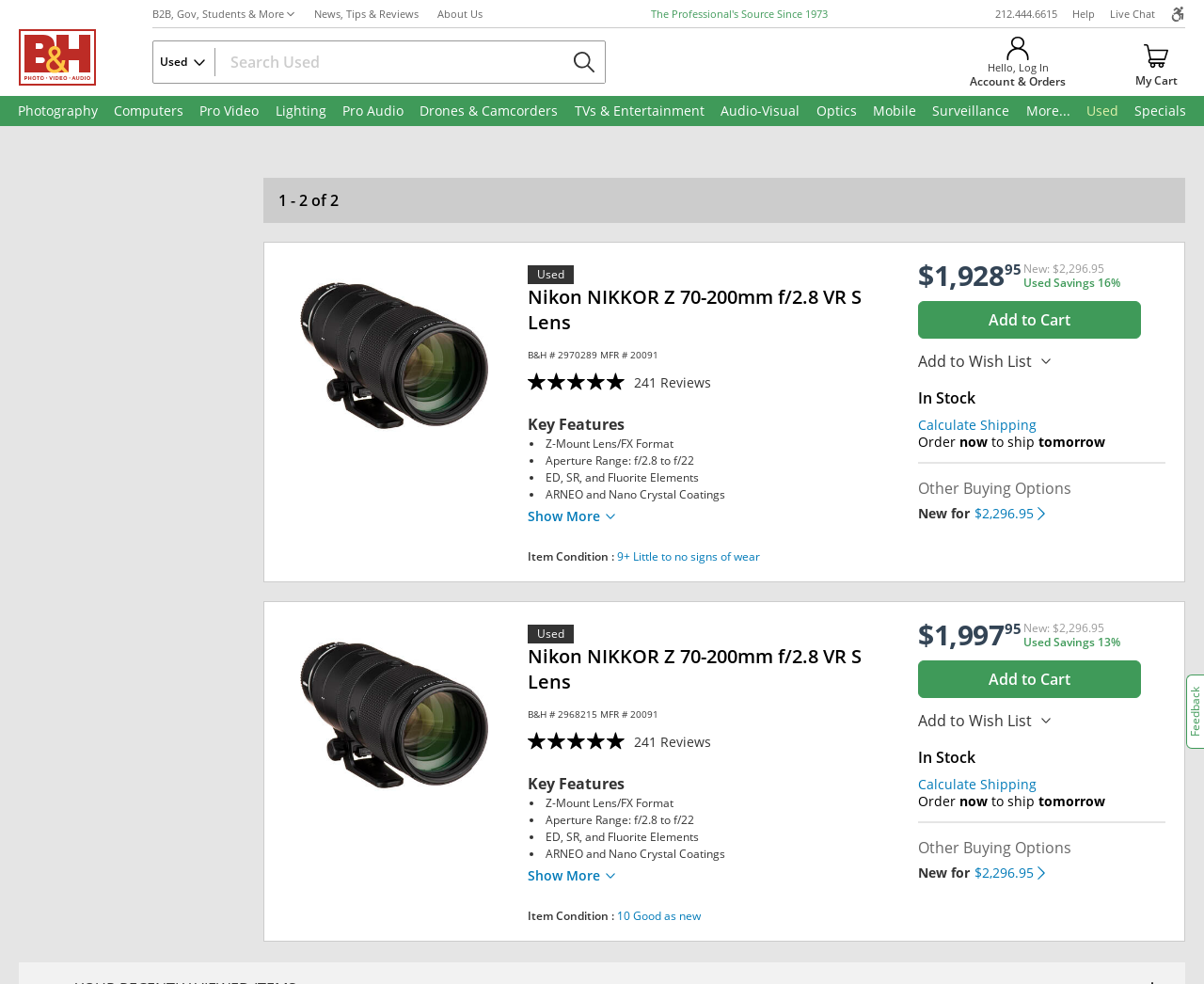Locate the bounding box coordinates of the clickable part needed for the task: "Click the Home link".

None